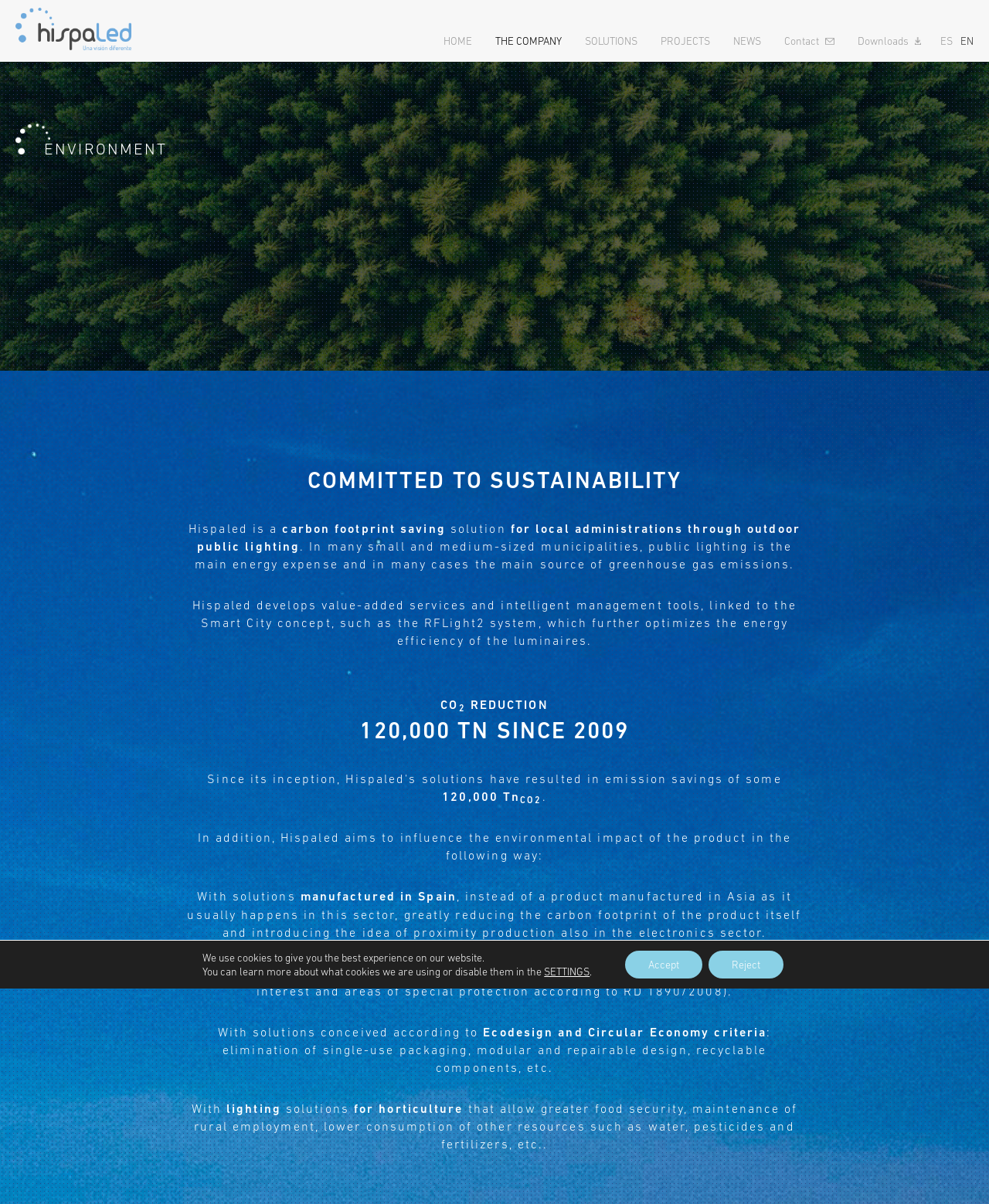Respond to the question below with a single word or phrase:
What is the company's goal for light pollution?

Below 1%